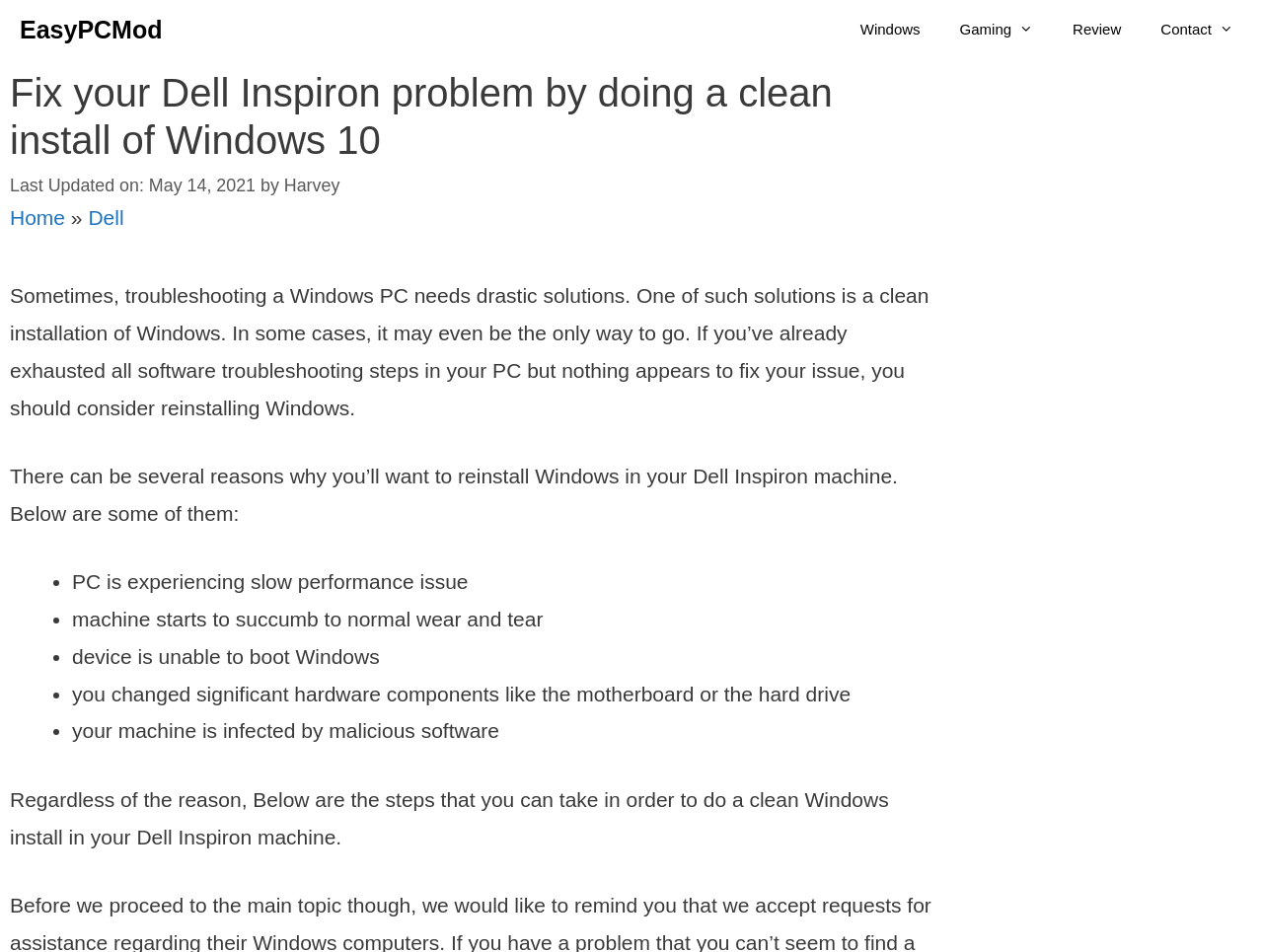By analyzing the image, answer the following question with a detailed response: What is the type of PC being referred to?

The webpage is specifically referring to Dell Inspiron PCs, which is mentioned in the breadcrumbs navigation element and in the main content of the webpage.